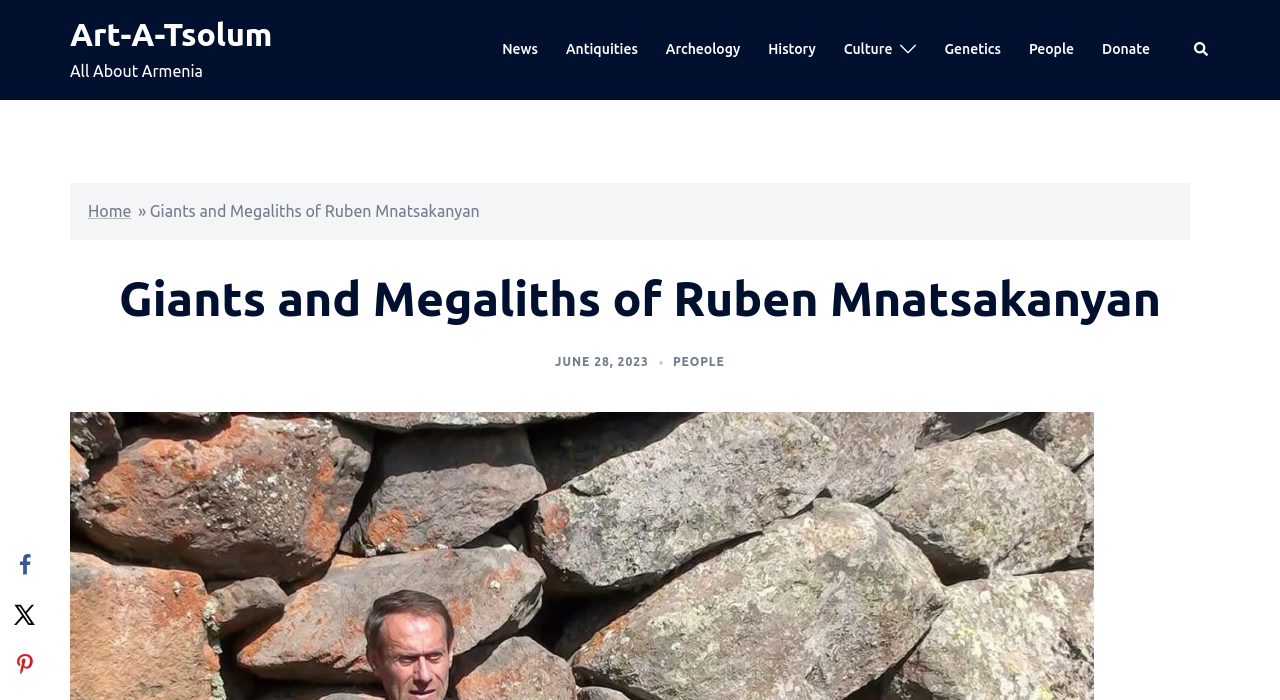Please indicate the bounding box coordinates of the element's region to be clicked to achieve the instruction: "share on Facebook". Provide the coordinates as four float numbers between 0 and 1, i.e., [left, top, right, bottom].

[0.0, 0.771, 0.039, 0.843]